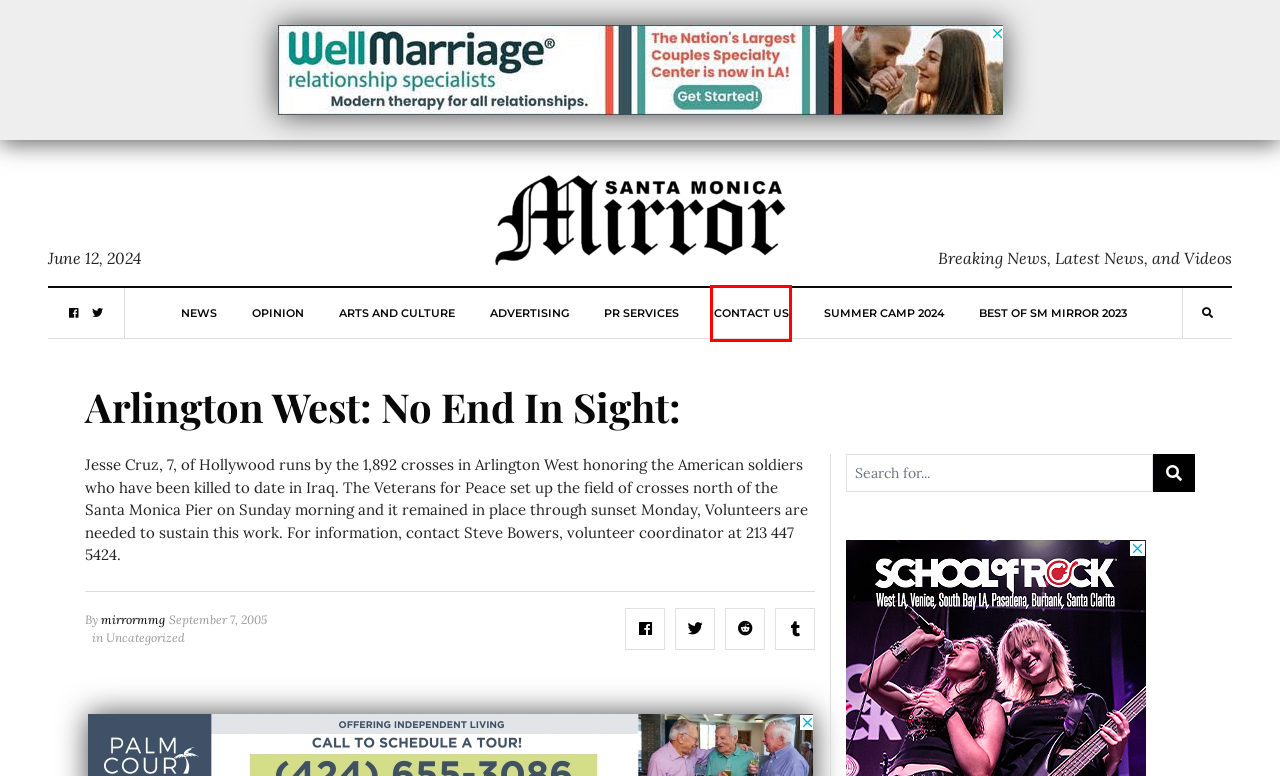Look at the given screenshot of a webpage with a red rectangle bounding box around a UI element. Pick the description that best matches the new webpage after clicking the element highlighted. The descriptions are:
A. Staff Writer, Author at SM Mirror
B. Contact us - SM Mirror
C. Mirror Media Group
D. SM Mirror - Breaking News, Latest News, and Videos
E. Life and Arts Archives - SM Mirror
F. mirrormmg, Author at SM Mirror
G. 2024 Summer Camp Guide - SM Mirror
H. News Archives - SM Mirror

B